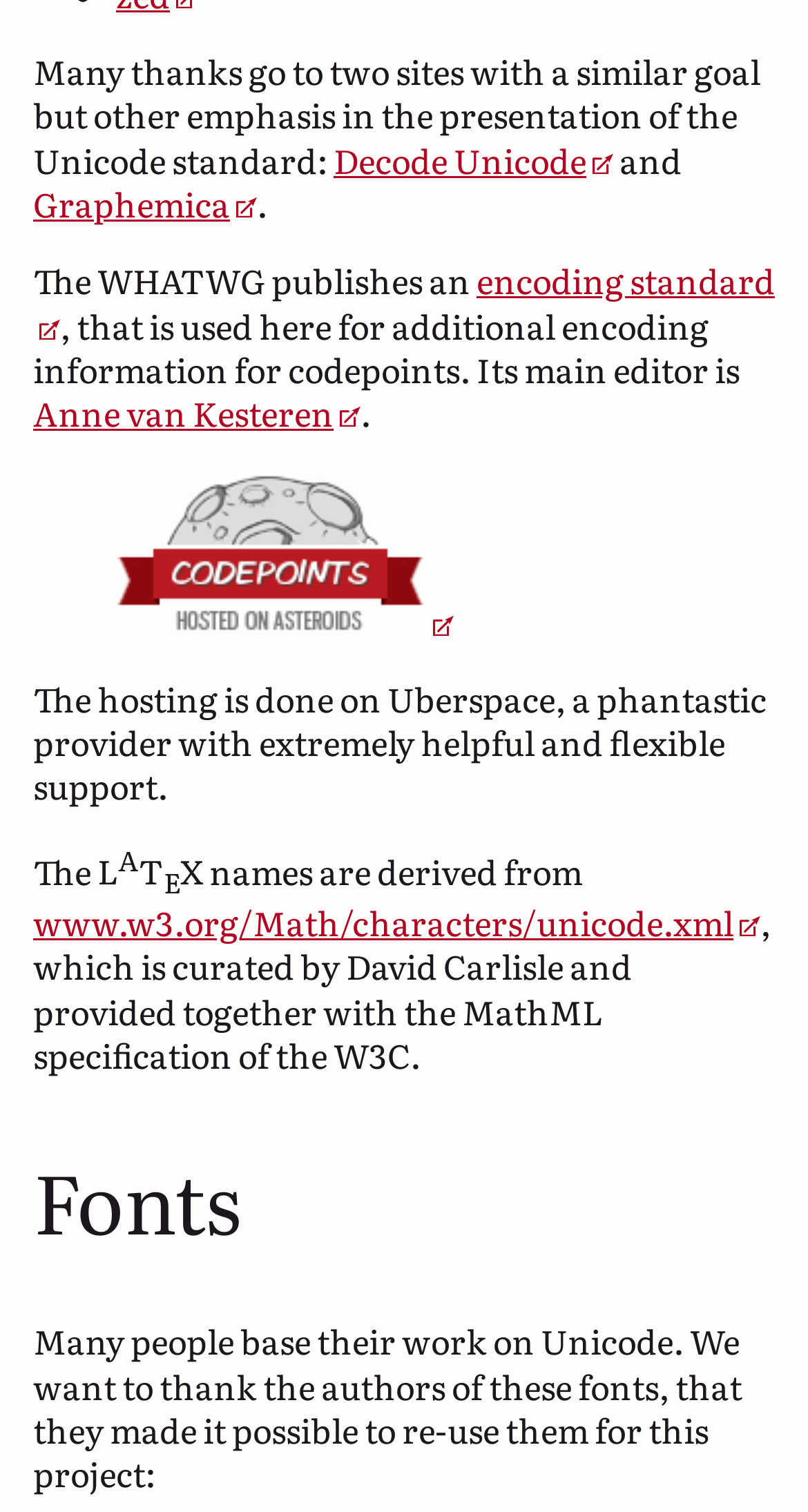Please find the bounding box for the UI component described as follows: "Font Awesome".

[0.451, 0.527, 0.725, 0.551]